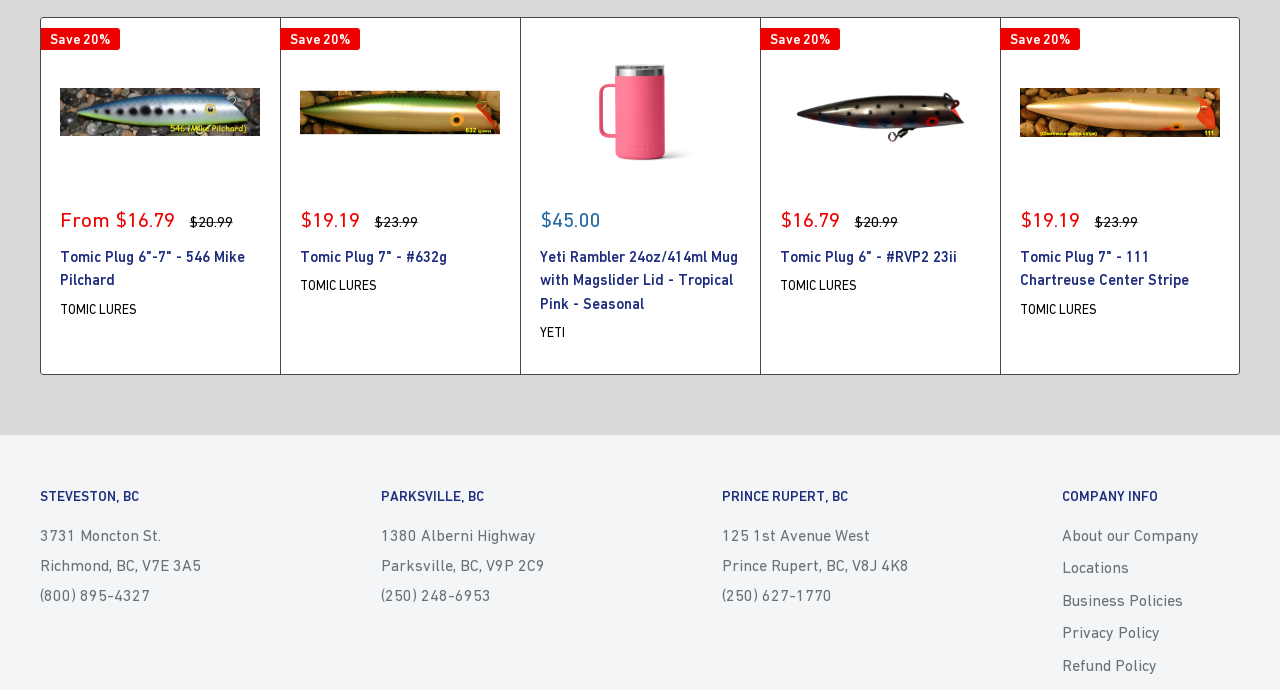Identify the bounding box coordinates for the region to click in order to carry out this instruction: "Click on the 'Next' button". Provide the coordinates using four float numbers between 0 and 1, formatted as [left, top, right, bottom].

[0.955, 0.259, 0.982, 0.31]